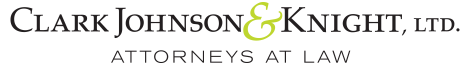Please study the image and answer the question comprehensively:
What is stated below the firm's name?

The caption explicitly states that below the firm's name, the caption 'ATTORNEYS AT LAW' is written, which clearly indicates the firm's dedication to providing legal representation.